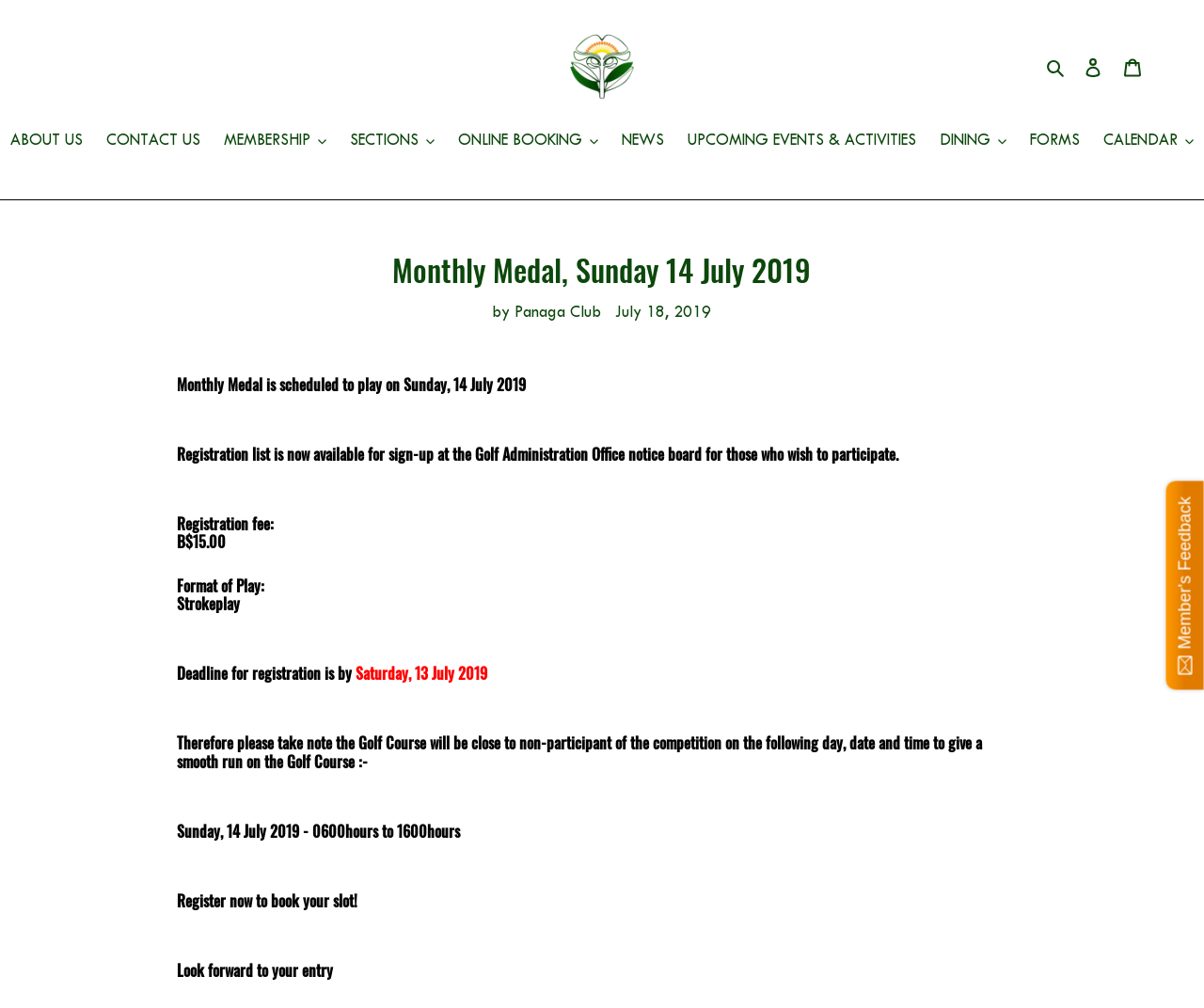Identify the bounding box coordinates of the section to be clicked to complete the task described by the following instruction: "Check the upcoming events and activities". The coordinates should be four float numbers between 0 and 1, formatted as [left, top, right, bottom].

[0.563, 0.126, 0.769, 0.154]